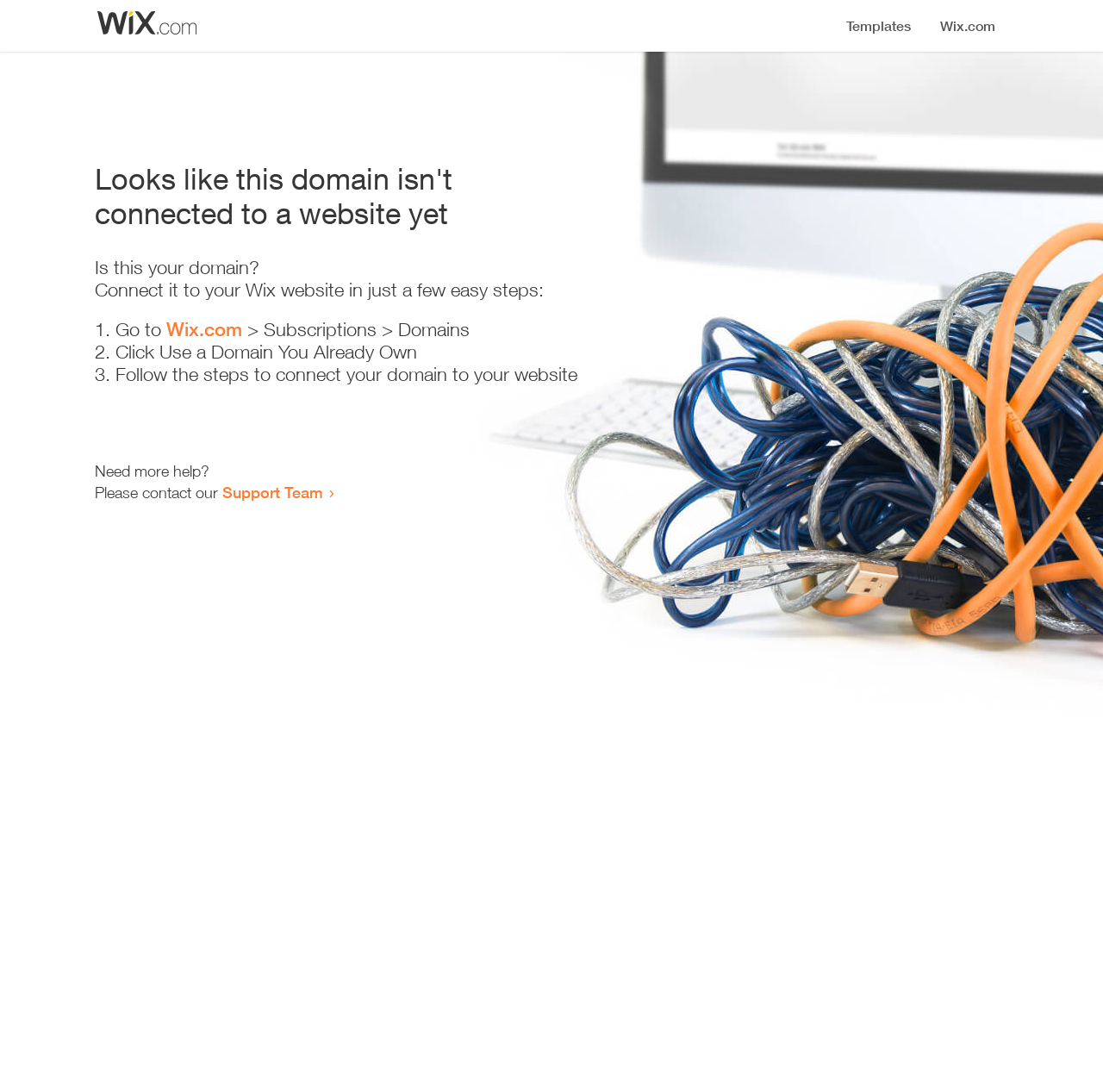Can you find and provide the main heading text of this webpage?

Looks like this domain isn't
connected to a website yet